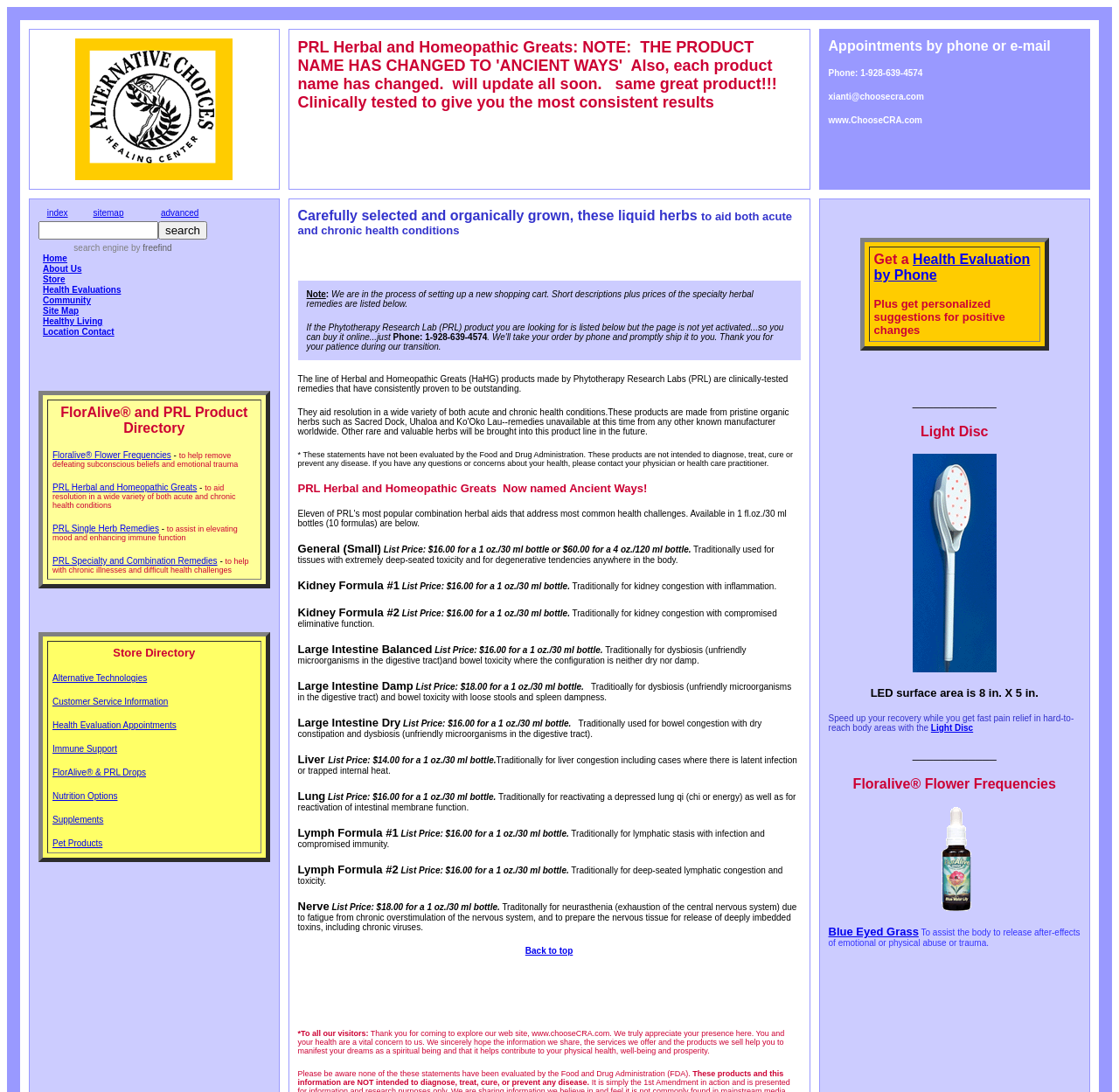Identify the bounding box coordinates for the UI element described as follows: Alternative Technologies. Use the format (top-left x, top-left y, bottom-right x, bottom-right y) and ensure all values are floating point numbers between 0 and 1.

[0.047, 0.616, 0.131, 0.625]